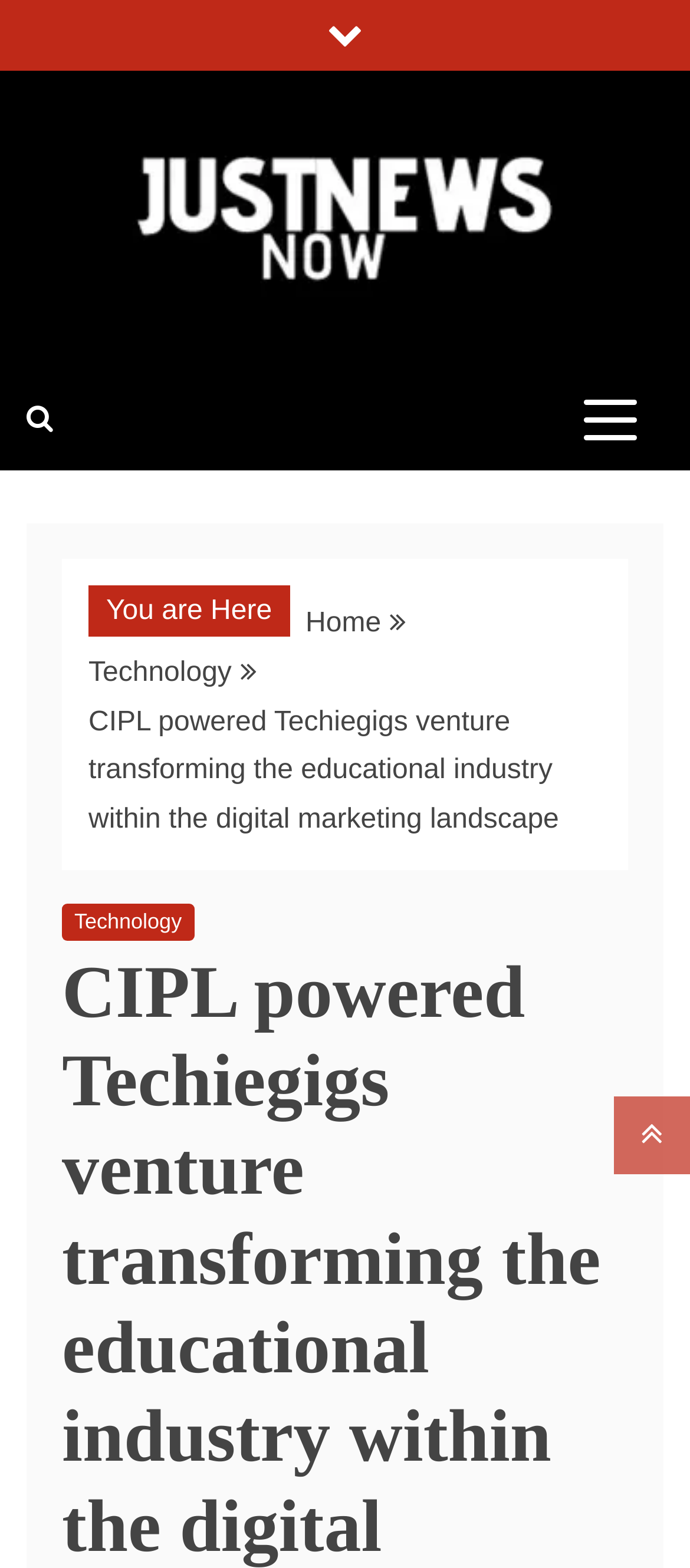Please analyze the image and give a detailed answer to the question:
What is the current section of the website?

The current section of the website can be determined by looking at the breadcrumbs navigation, which shows the path 'Home > Technology > CIPL powered Techiegigs venture transforming the educational industry within the digital marketing landscape'. This indicates that the current section is 'Technology'.